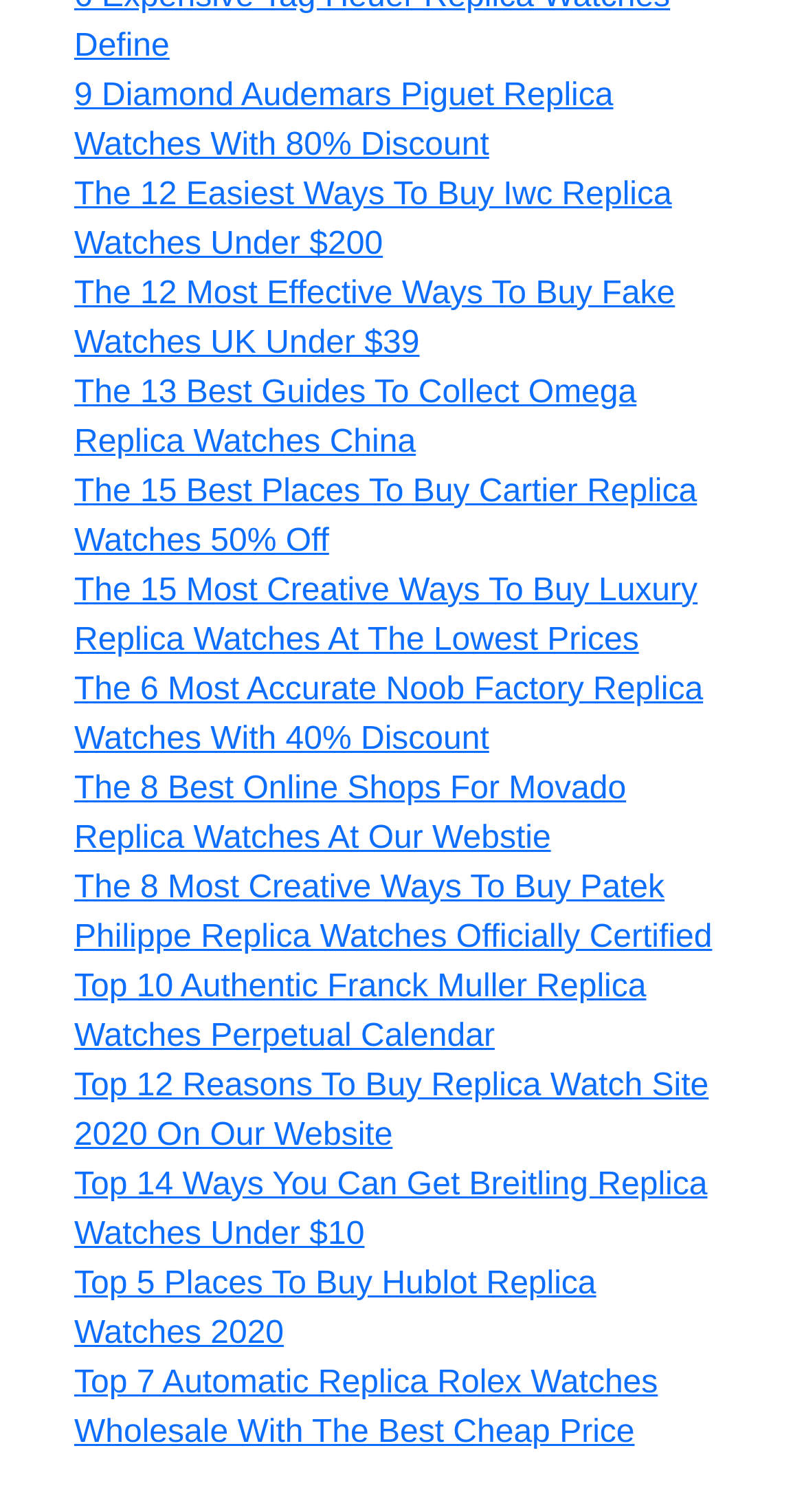Locate the bounding box coordinates of the area you need to click to fulfill this instruction: 'View The 12 Easiest Ways To Buy Iwc Replica Watches Under $200'. The coordinates must be in the form of four float numbers ranging from 0 to 1: [left, top, right, bottom].

[0.092, 0.117, 0.836, 0.173]